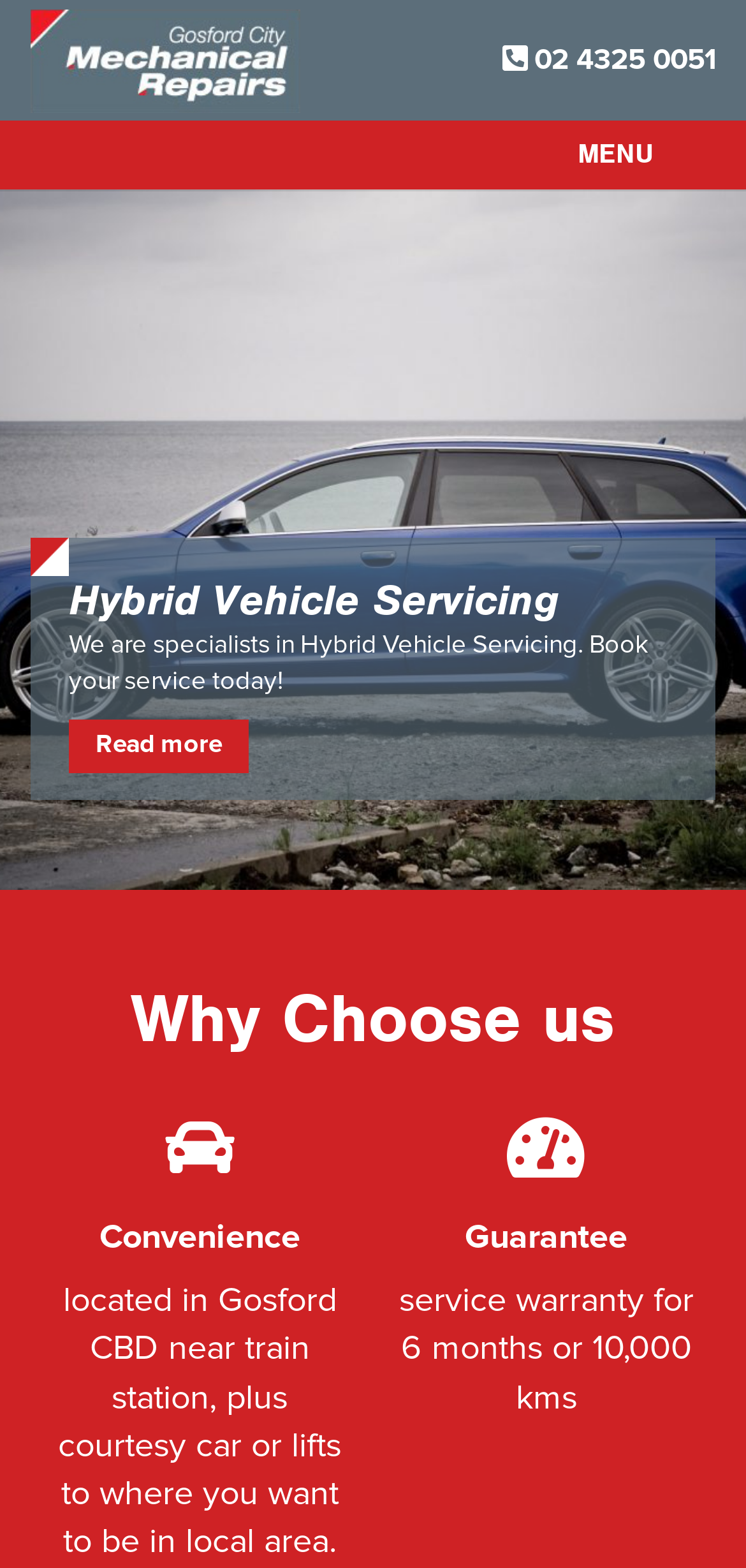What is the phone number to book a service?
Please provide a detailed answer to the question.

The phone number to book a service can be found at the top of the webpage, next to the logo, and is also mentioned in the meta description.